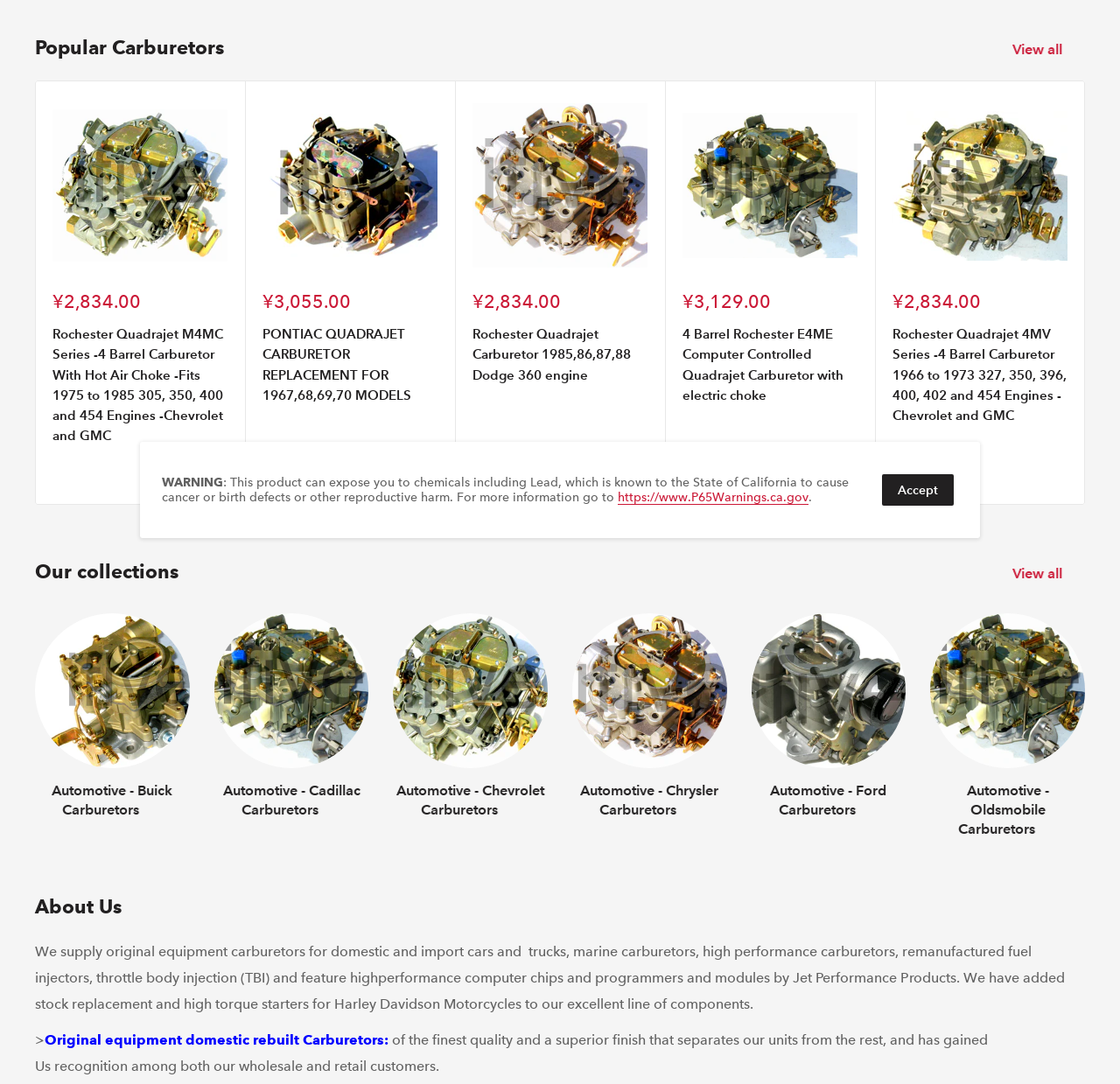Please provide the bounding box coordinates in the format (top-left x, top-left y, bottom-right x, bottom-right y). Remember, all values are floating point numbers between 0 and 1. What is the bounding box coordinate of the region described as: View all

[0.924, 0.517, 0.989, 0.542]